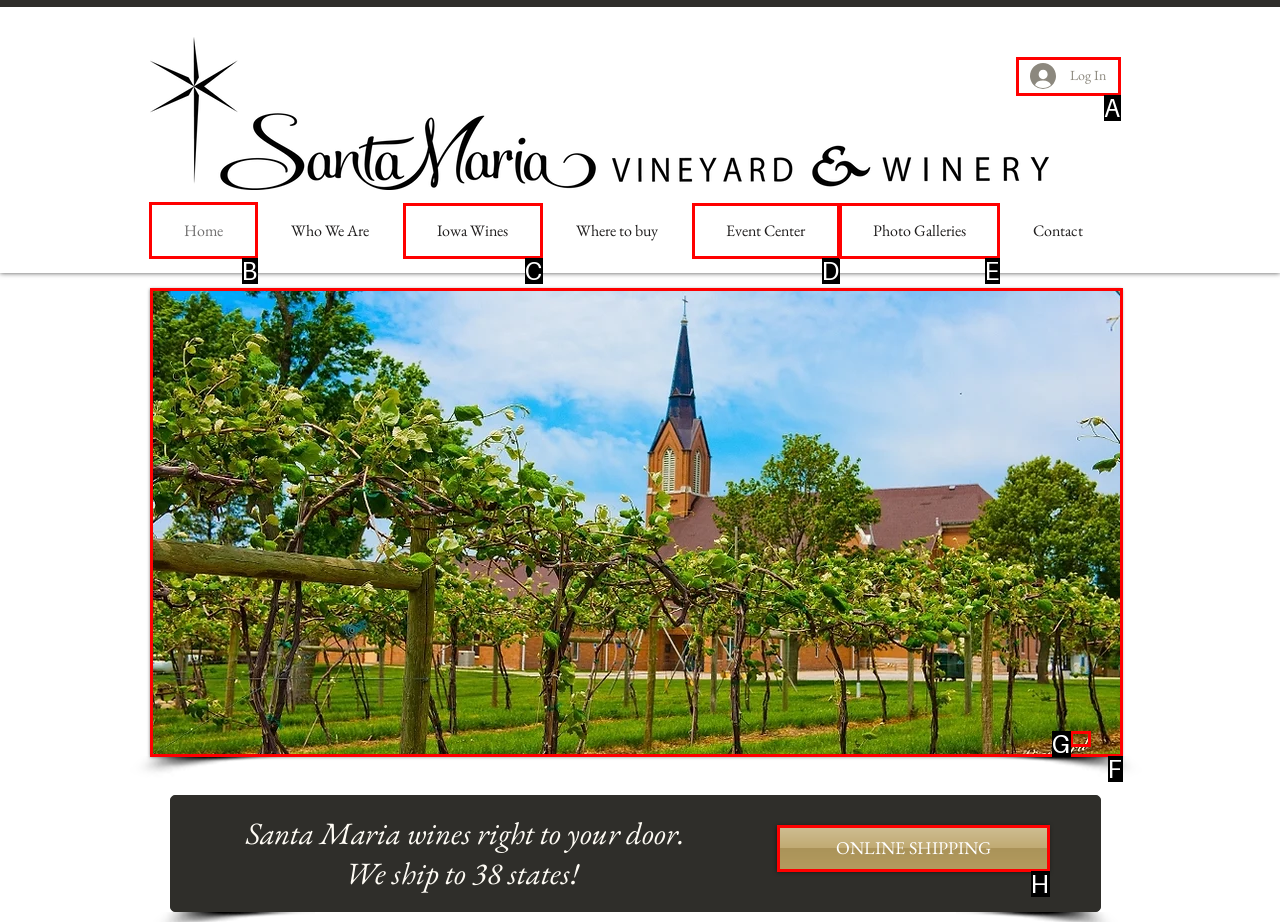Determine which HTML element to click to execute the following task: Go to Home page Answer with the letter of the selected option.

B